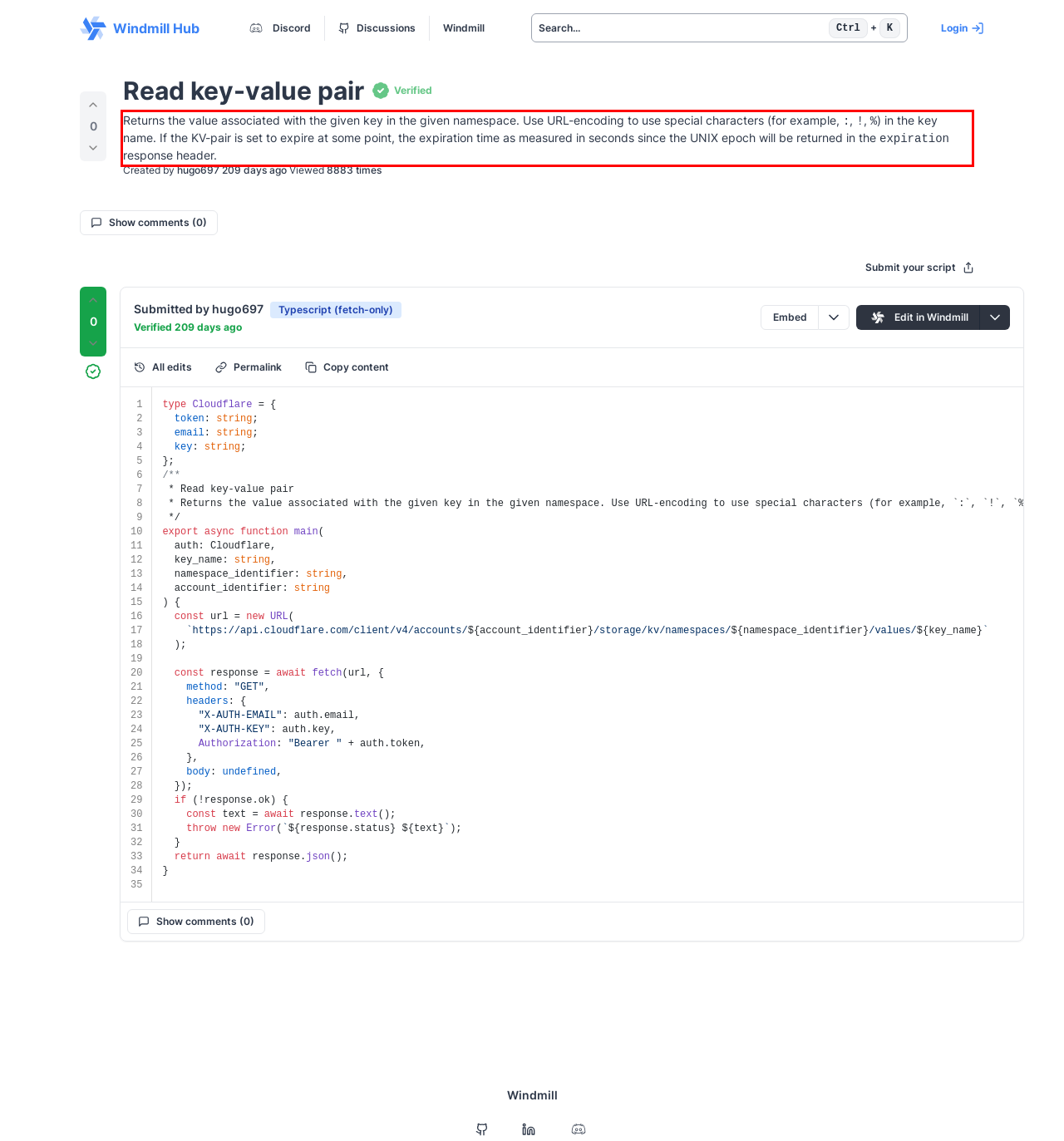Using the provided webpage screenshot, identify and read the text within the red rectangle bounding box.

Returns the value associated with the given key in the given namespace. Use URL-encoding to use special characters (for example, :, !, %) in the key name. If the KV-pair is set to expire at some point, the expiration time as measured in seconds since the UNIX epoch will be returned in the expiration response header.